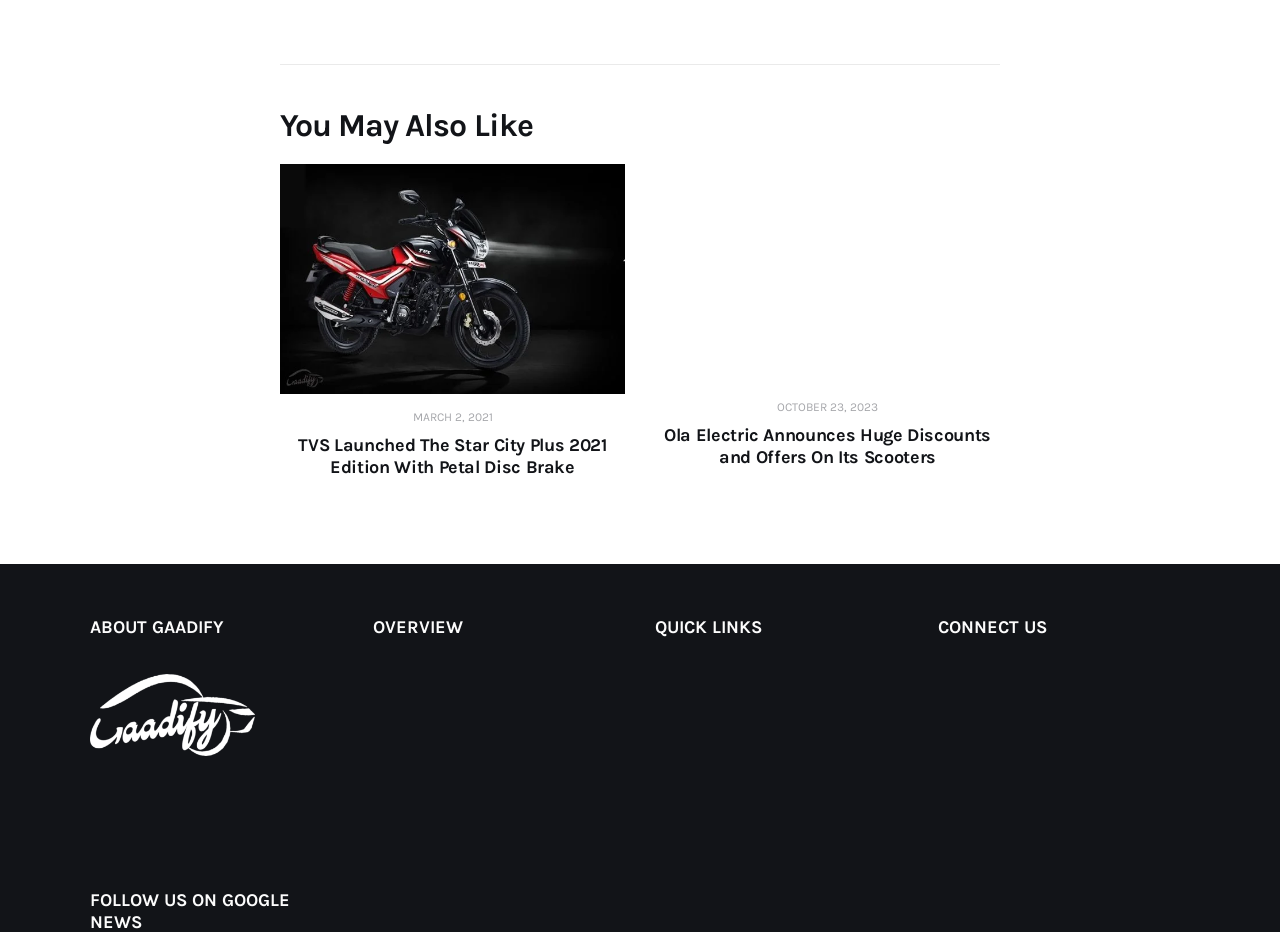What is the date of the second news article?
Based on the visual, give a brief answer using one word or a short phrase.

OCTOBER 23, 2023